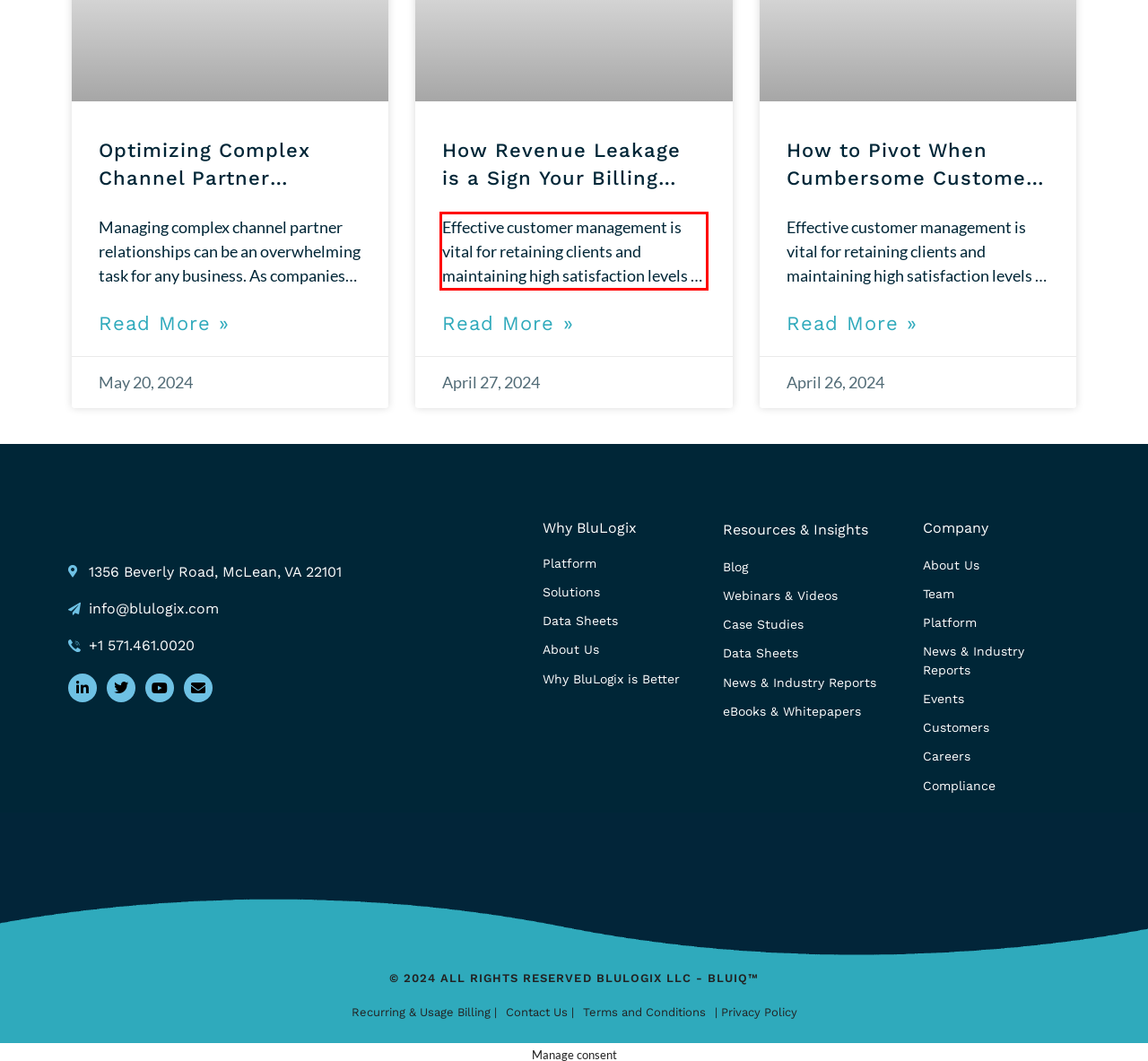You are presented with a webpage screenshot featuring a red bounding box. Perform OCR on the text inside the red bounding box and extract the content.

Effective customer management is vital for retaining clients and maintaining high satisfaction levels in any subscription-based business model. However, many companies face challenges with